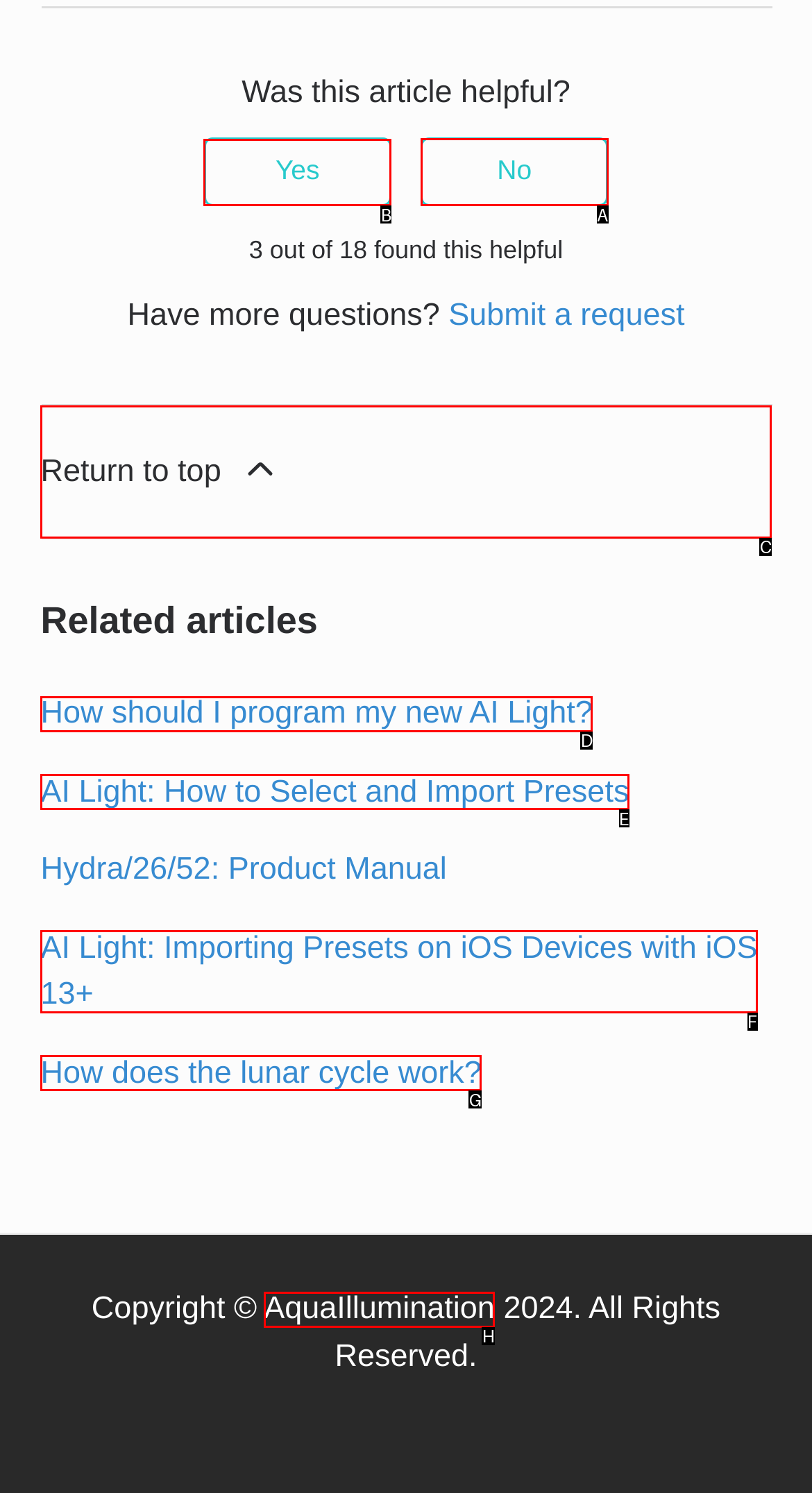Indicate which lettered UI element to click to fulfill the following task: Call 888.275.6915
Provide the letter of the correct option.

None